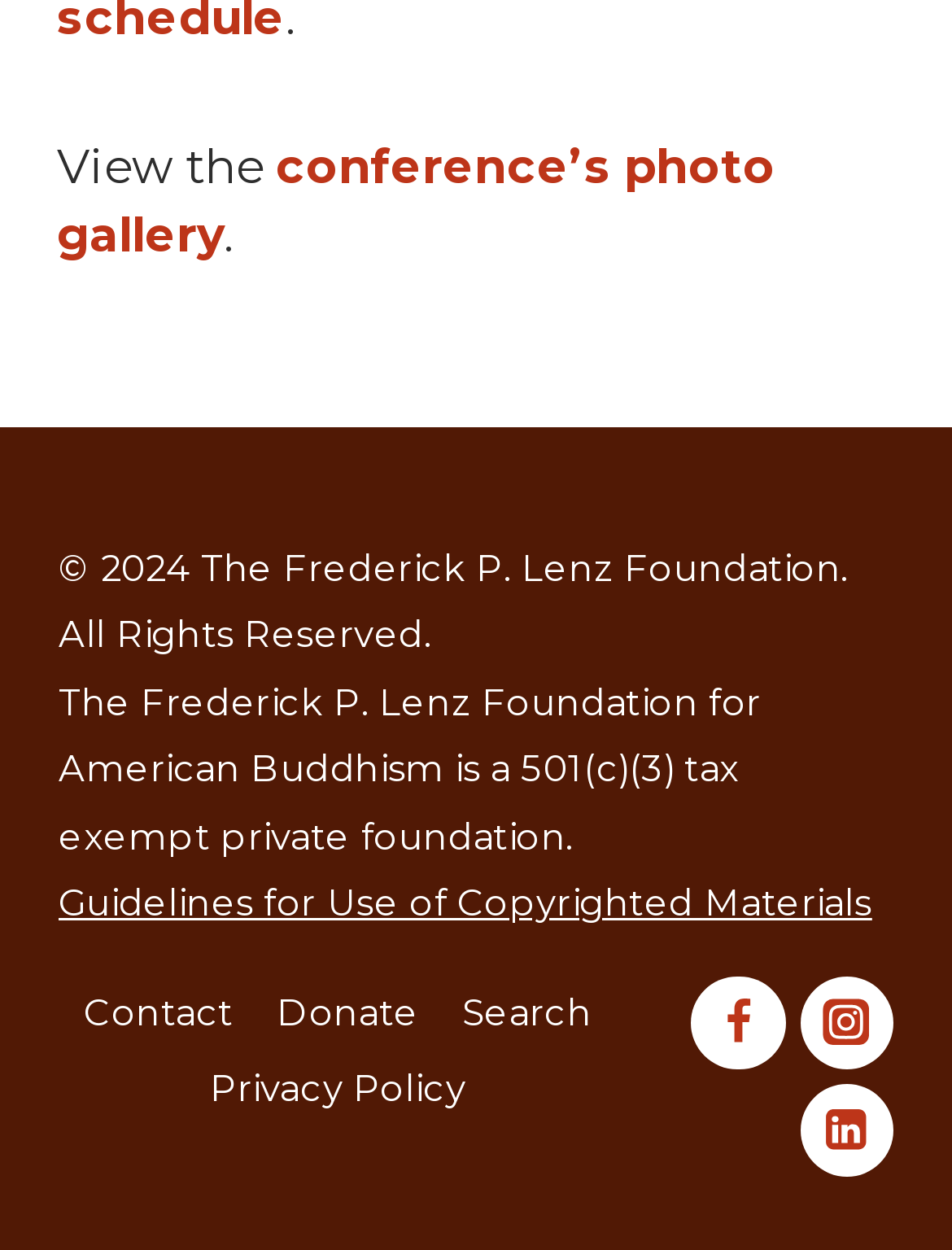Can you find the bounding box coordinates of the area I should click to execute the following instruction: "contact us"?

[0.065, 0.781, 0.268, 0.841]